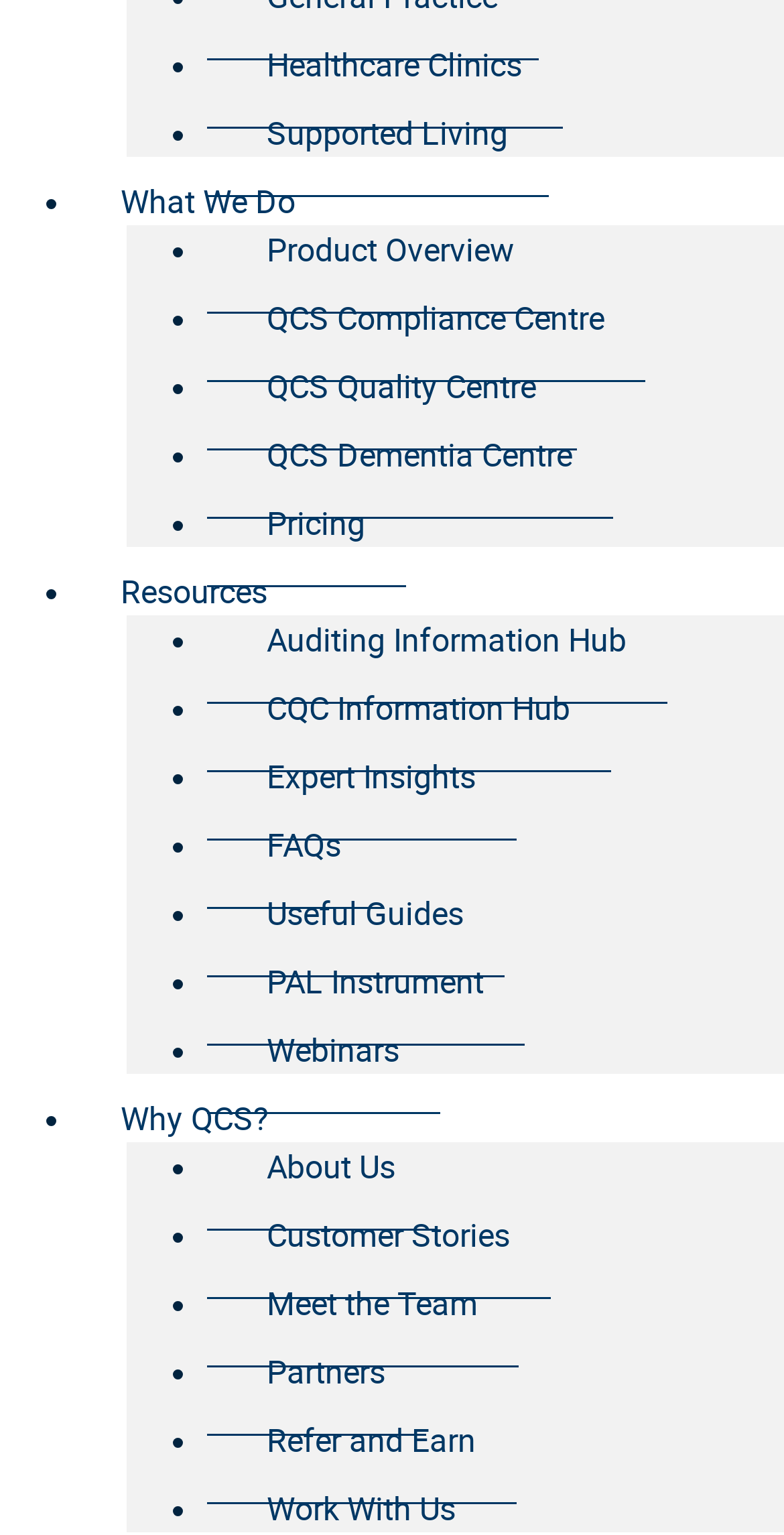Provide the bounding box coordinates of the HTML element this sentence describes: "CQC Information Hub".

[0.263, 0.421, 0.778, 0.503]